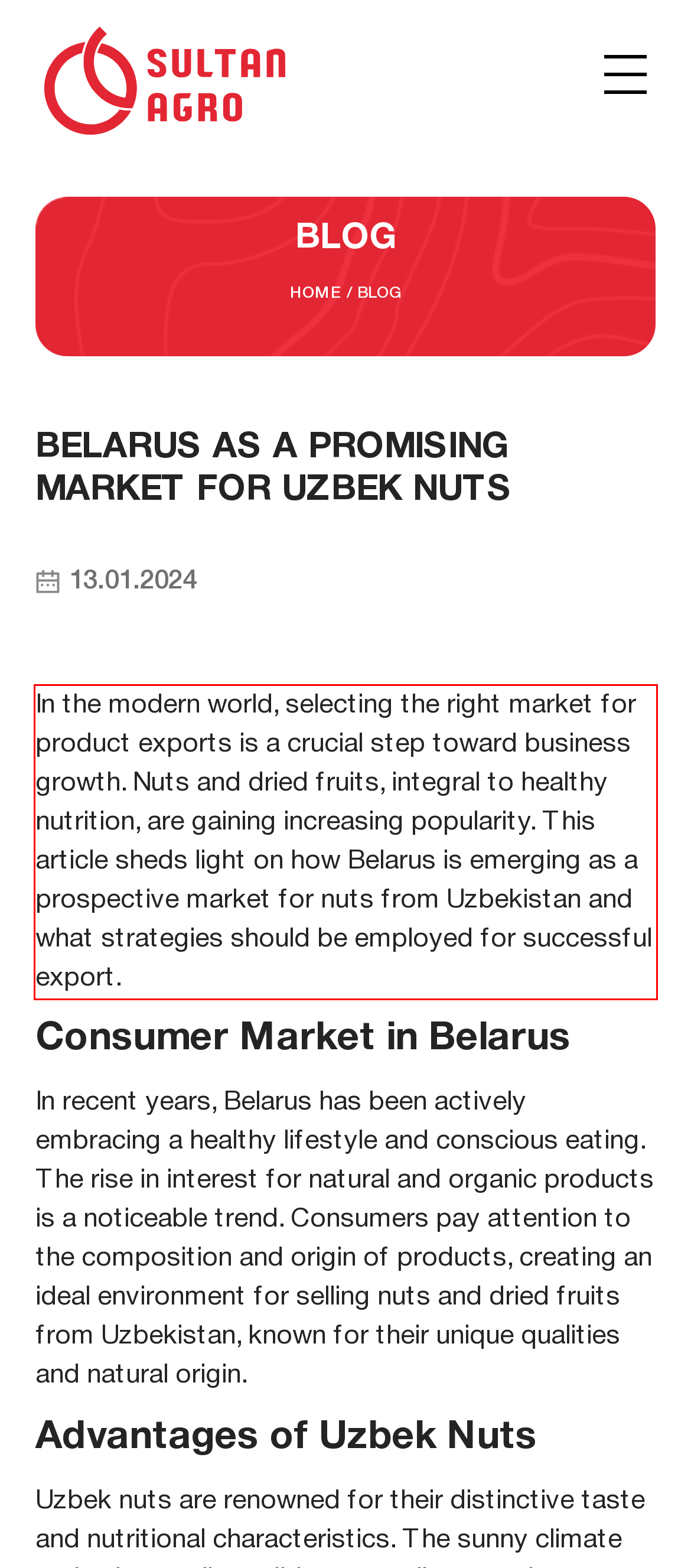Using the webpage screenshot, recognize and capture the text within the red bounding box.

In the modern world, selecting the right market for product exports is a crucial step toward business growth. Nuts and dried fruits, integral to healthy nutrition, are gaining increasing popularity. This article sheds light on how Belarus is emerging as a prospective market for nuts from Uzbekistan and what strategies should be employed for successful export.